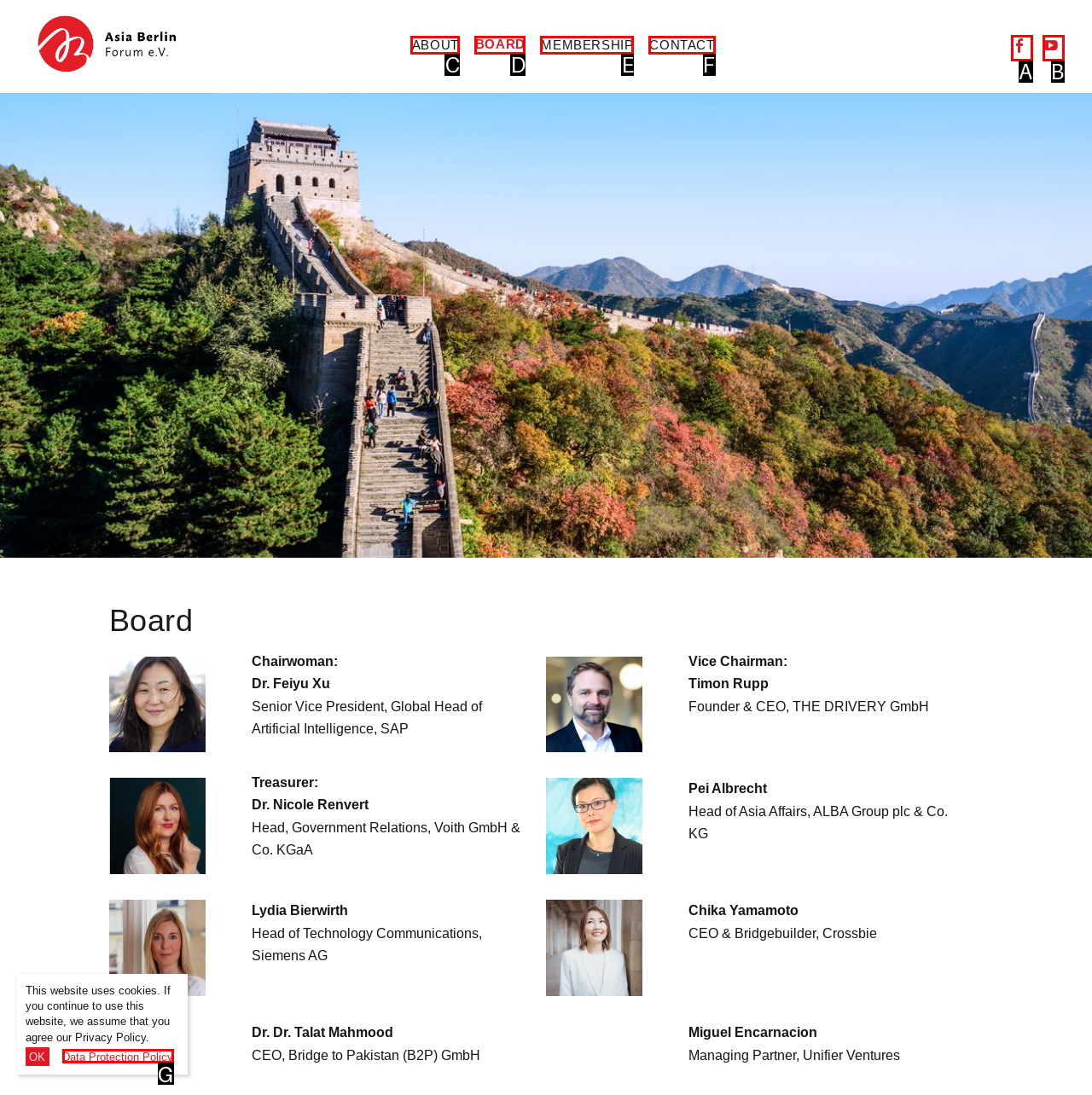Select the letter from the given choices that aligns best with the description: youtube. Reply with the specific letter only.

B